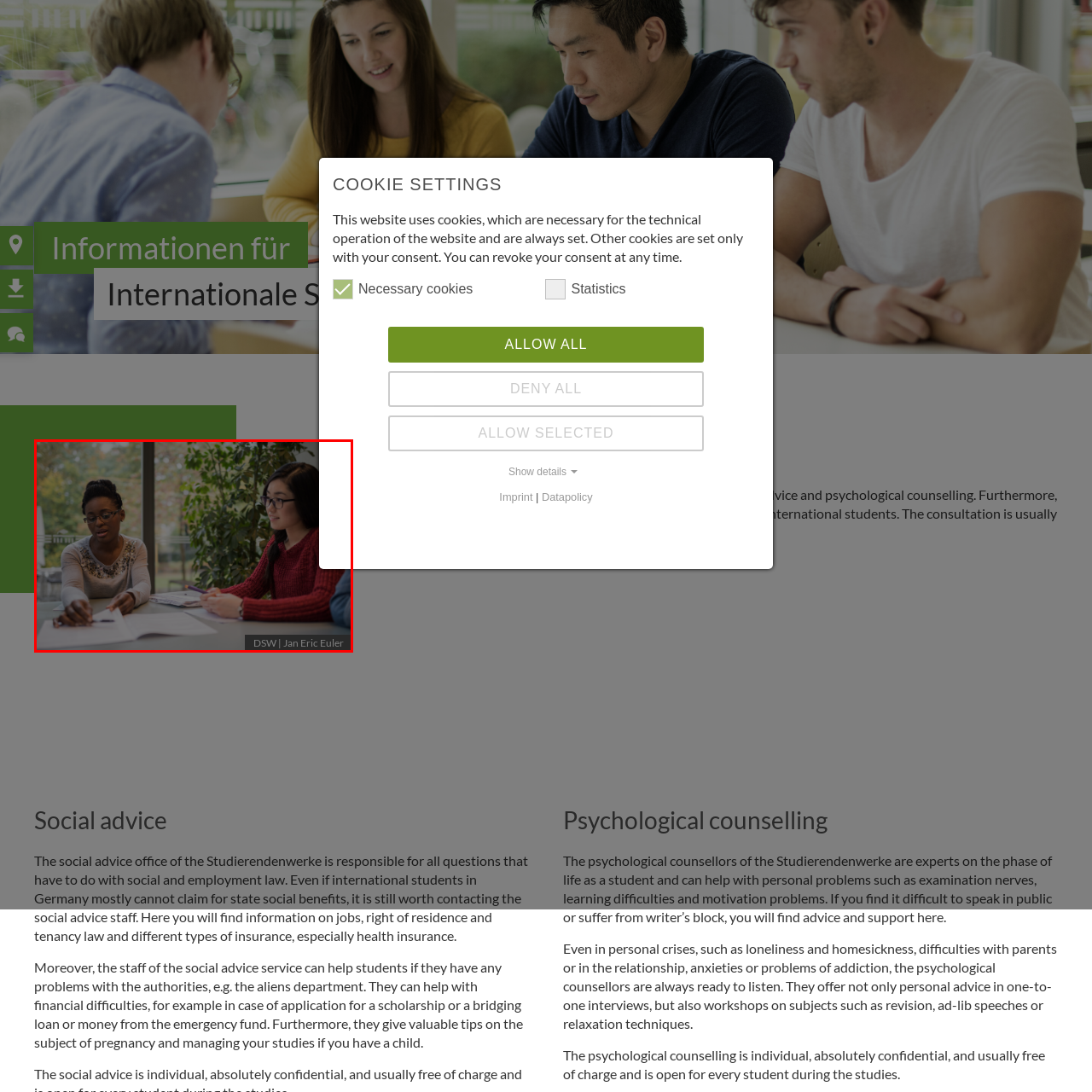Explain thoroughly what is happening in the image that is surrounded by the red box.

In this engaging image, two young women are collaborating at a bright table surrounded by lush greenery visible through large windows. The woman on the left, dressed in a light-colored sweater adorned with embellishments, actively gestures towards the papers on the table, indicating her involvement in the discussion. Meanwhile, the woman on the right, wearing glasses and a cozy red sweater, focuses intently on the task at hand, holding a pen and preparing to contribute her thoughts. The scene captures a moment of academic cooperation, reflecting a supportive and productive environment for studying and sharing ideas. The caption at the bottom, "DSW | Jan Eric Euler," suggests that this image is associated with the services offered by the Deutsches Studentenwerk, emphasizing their commitment to assisting students in their educational journeys.